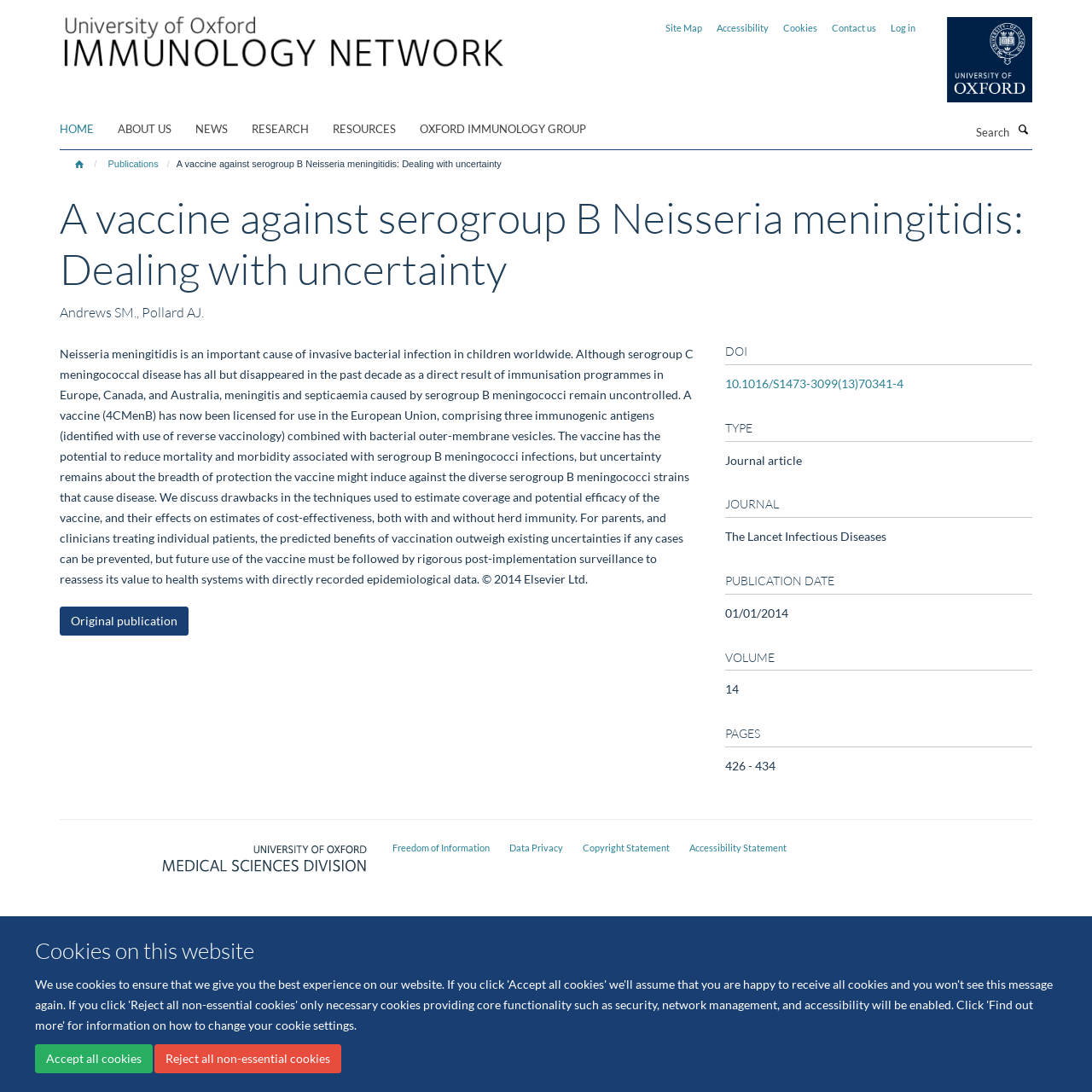Give a concise answer using one word or a phrase to the following question:
What is the name of the university mentioned on the webpage?

Oxford University